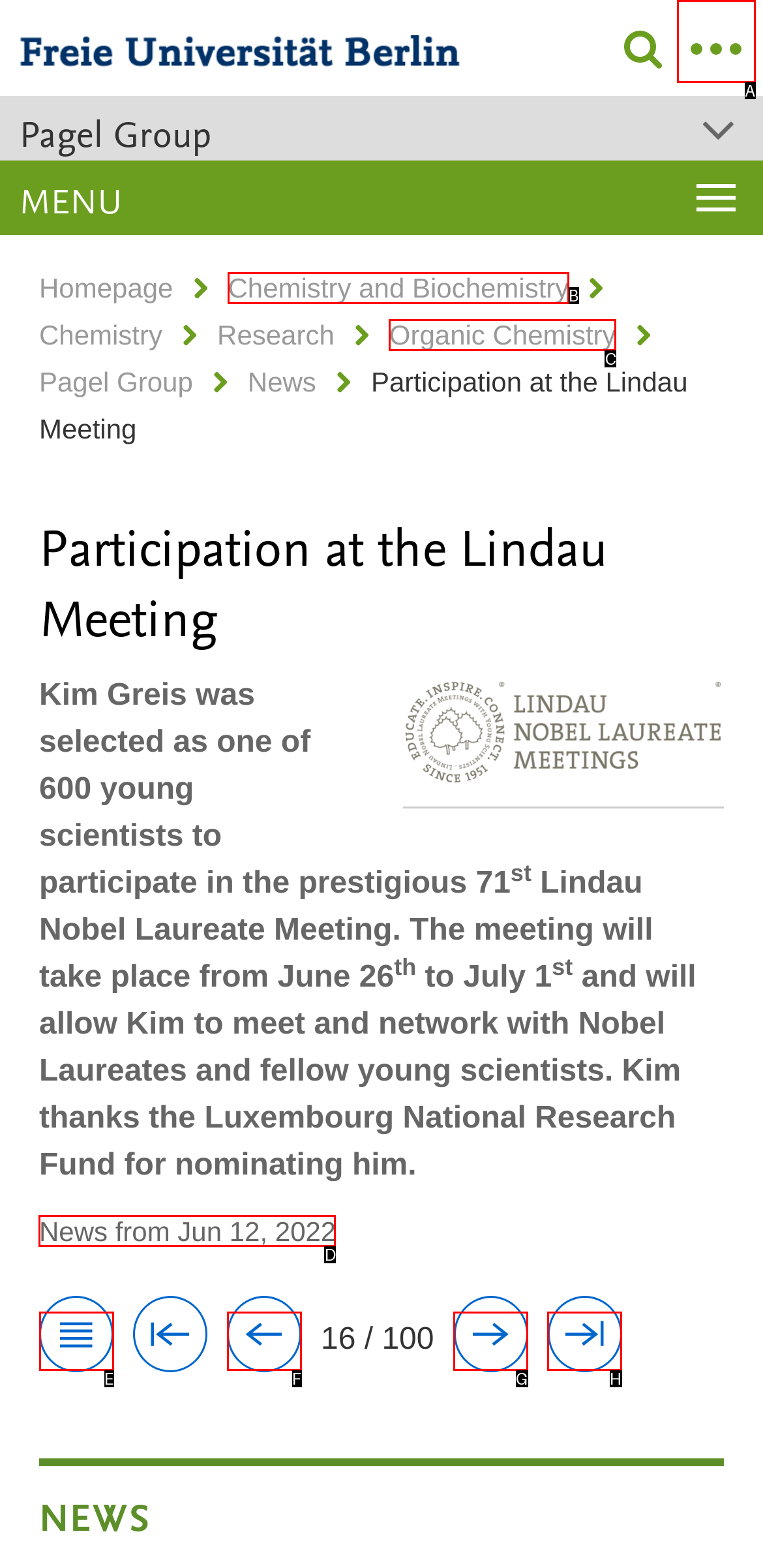For the task: View the news from Jun 12, 2022, identify the HTML element to click.
Provide the letter corresponding to the right choice from the given options.

D